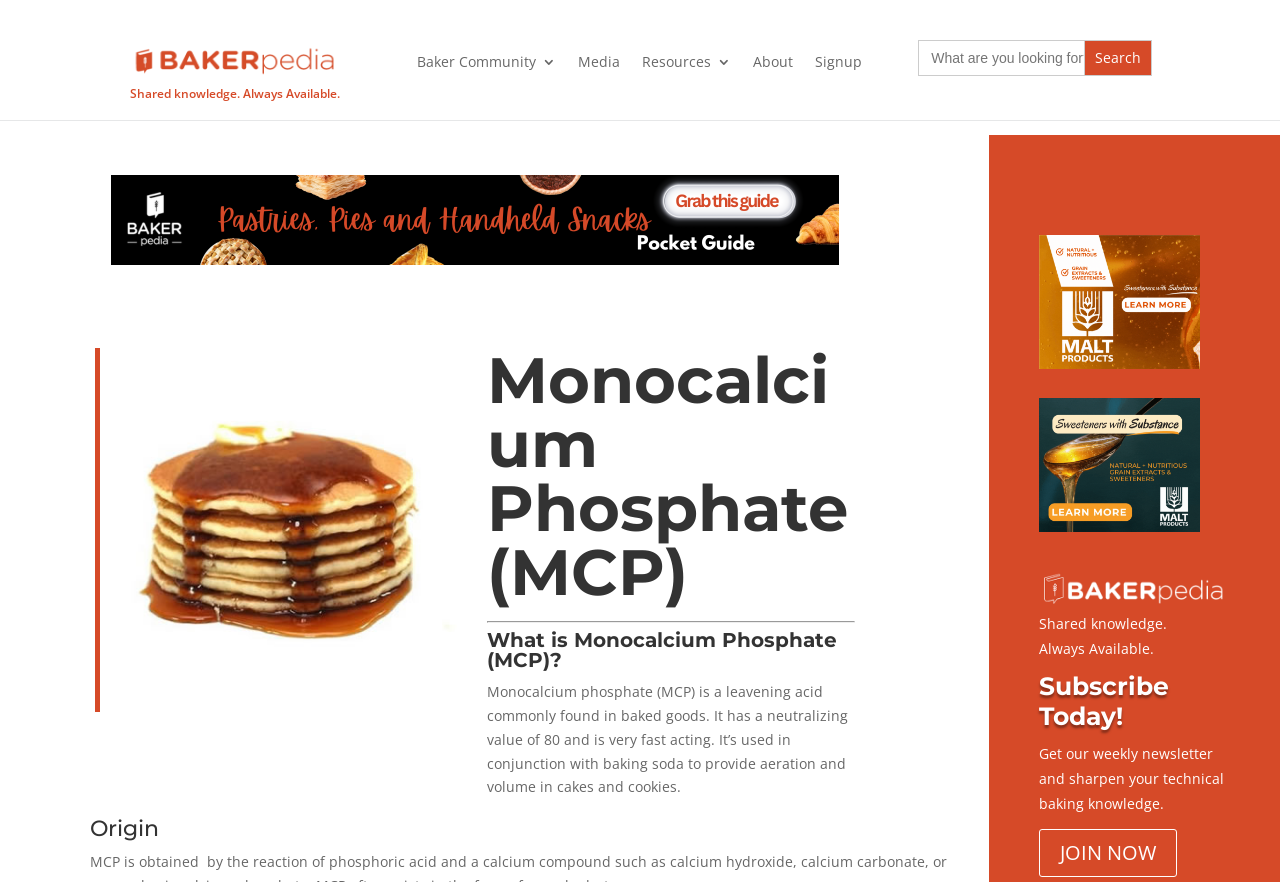What is the purpose of Monocalcium Phosphate in baking?
Could you answer the question in a detailed manner, providing as much information as possible?

The text states that Monocalcium Phosphate is 'used in conjunction with baking soda to provide aeration and volume in cakes and cookies.'